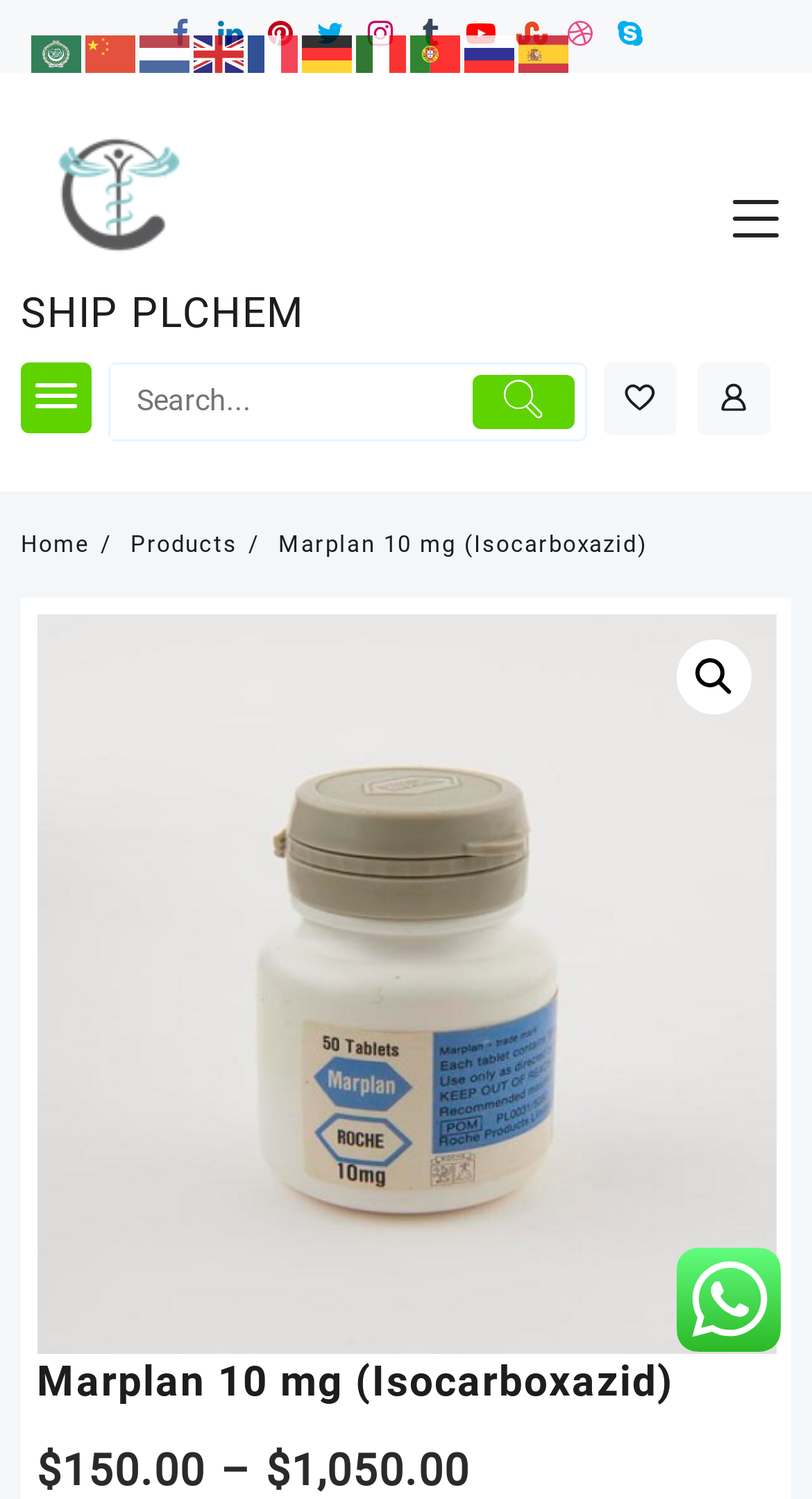Locate the heading on the webpage and return its text.

Marplan 10 mg (Isocarboxazid)